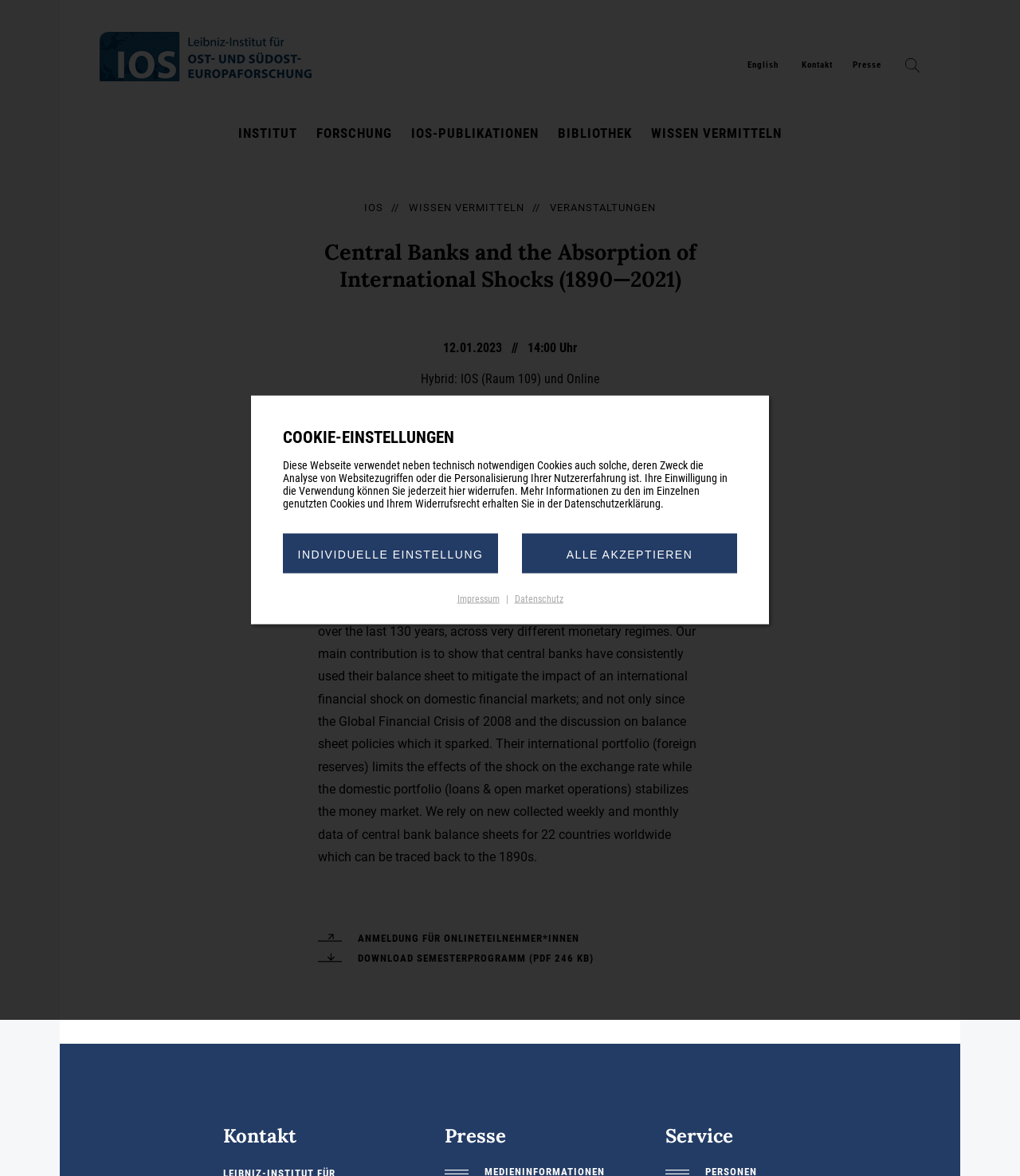Identify the bounding box of the UI element that matches this description: "Download Semesterprogramm (PDF 246 kB)".

[0.312, 0.81, 0.582, 0.82]